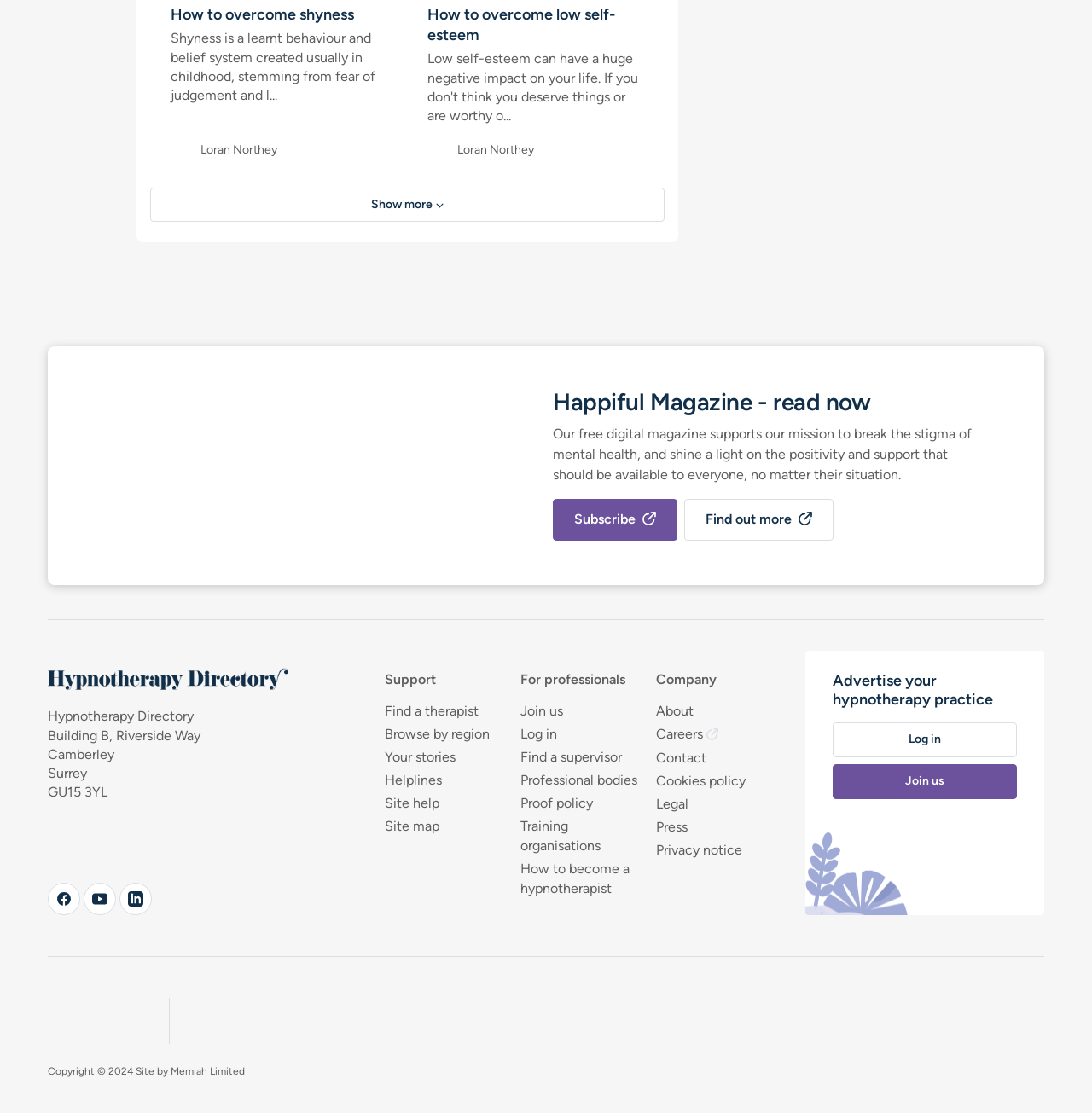Provide your answer in one word or a succinct phrase for the question: 
How many social media links are there in the footer?

3